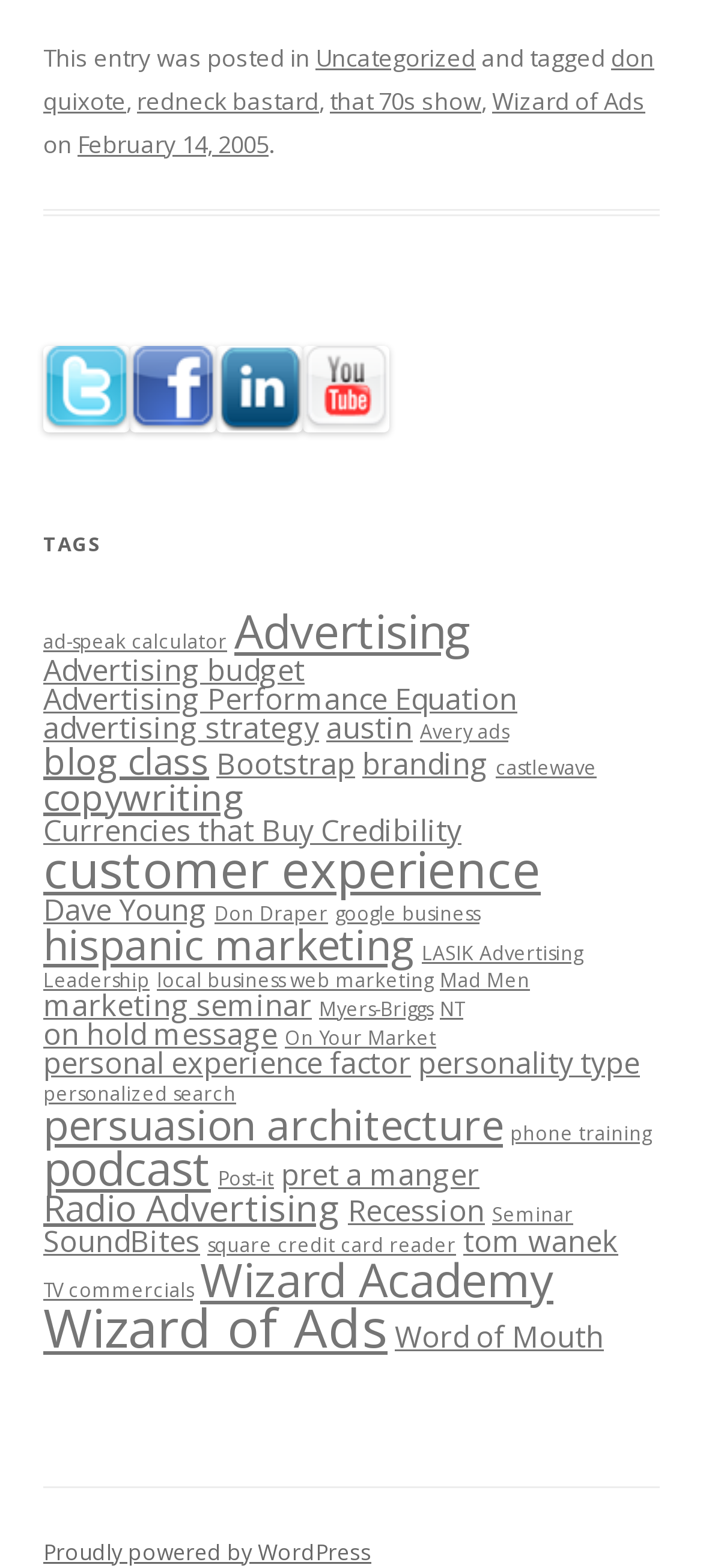Please determine the bounding box coordinates of the area that needs to be clicked to complete this task: 'Explore the 'Community' section'. The coordinates must be four float numbers between 0 and 1, formatted as [left, top, right, bottom].

None